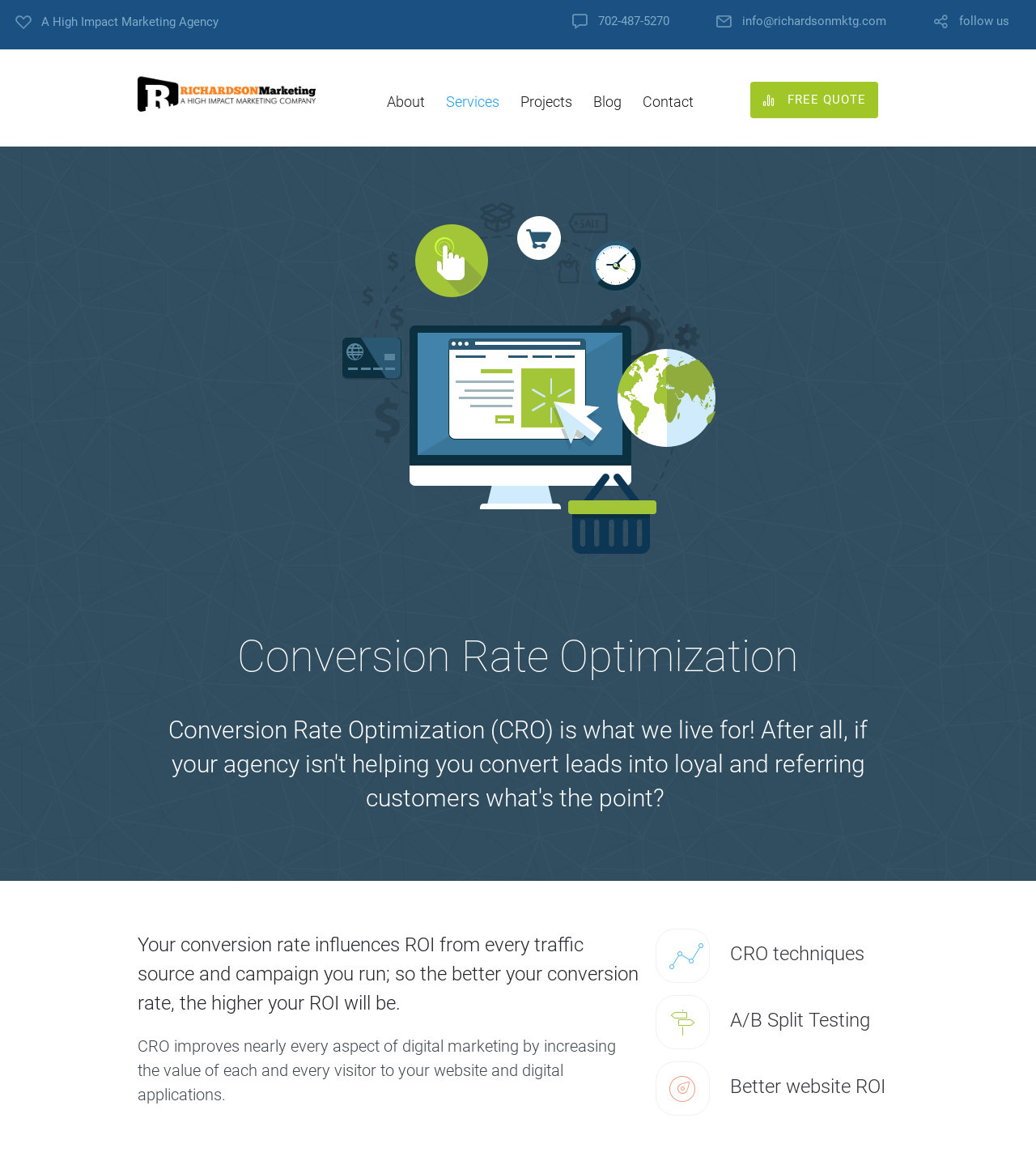Please identify the bounding box coordinates of the area that needs to be clicked to fulfill the following instruction: "Send an email."

[0.717, 0.013, 0.856, 0.024]